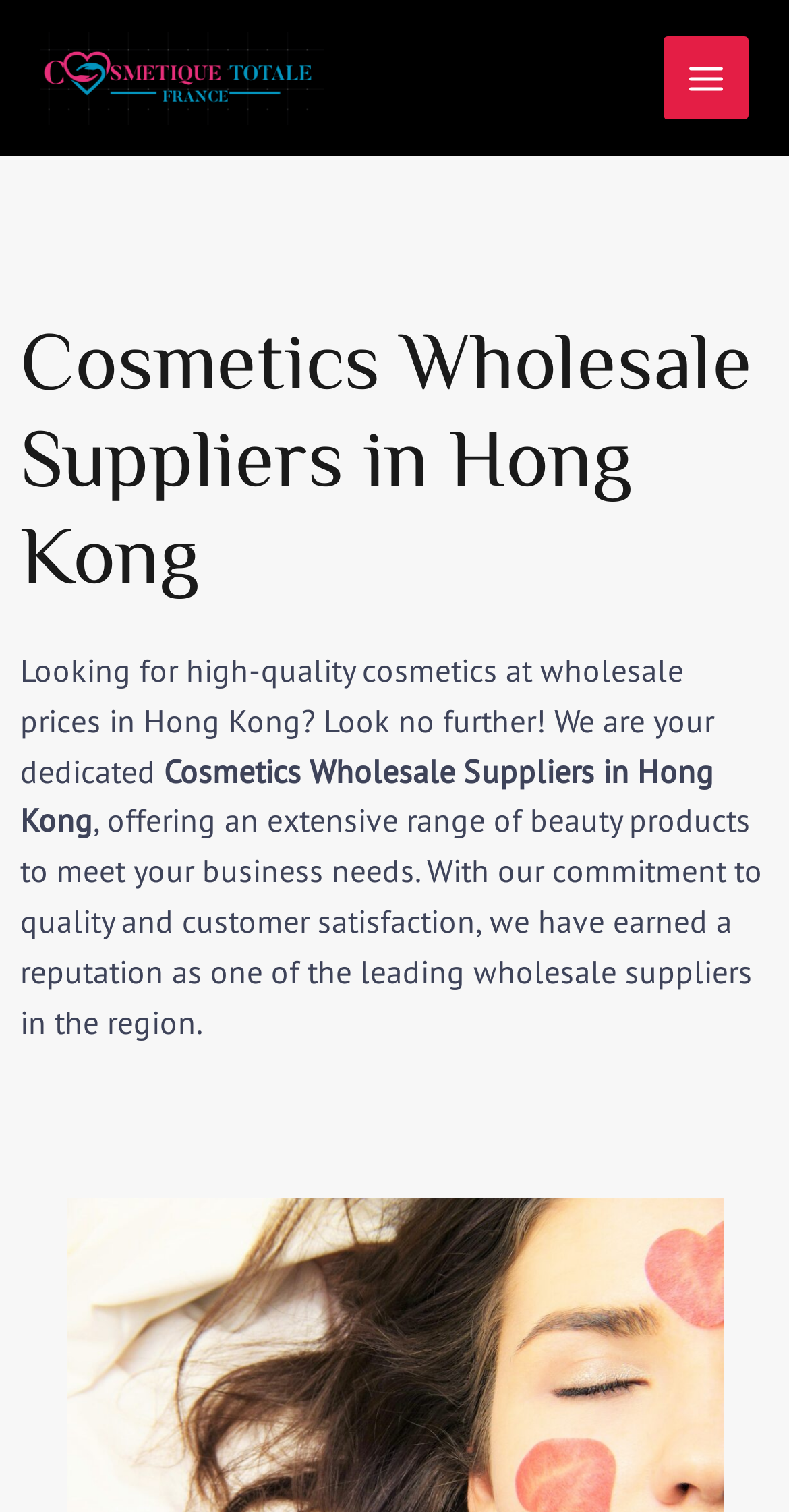What type of products does the company offer?
Please give a detailed answer to the question using the information shown in the image.

The type of products offered by the company can be inferred from the text on the webpage, which states 'offering an extensive range of beauty products to meet your business needs.' This suggests that the company offers a variety of beauty products.